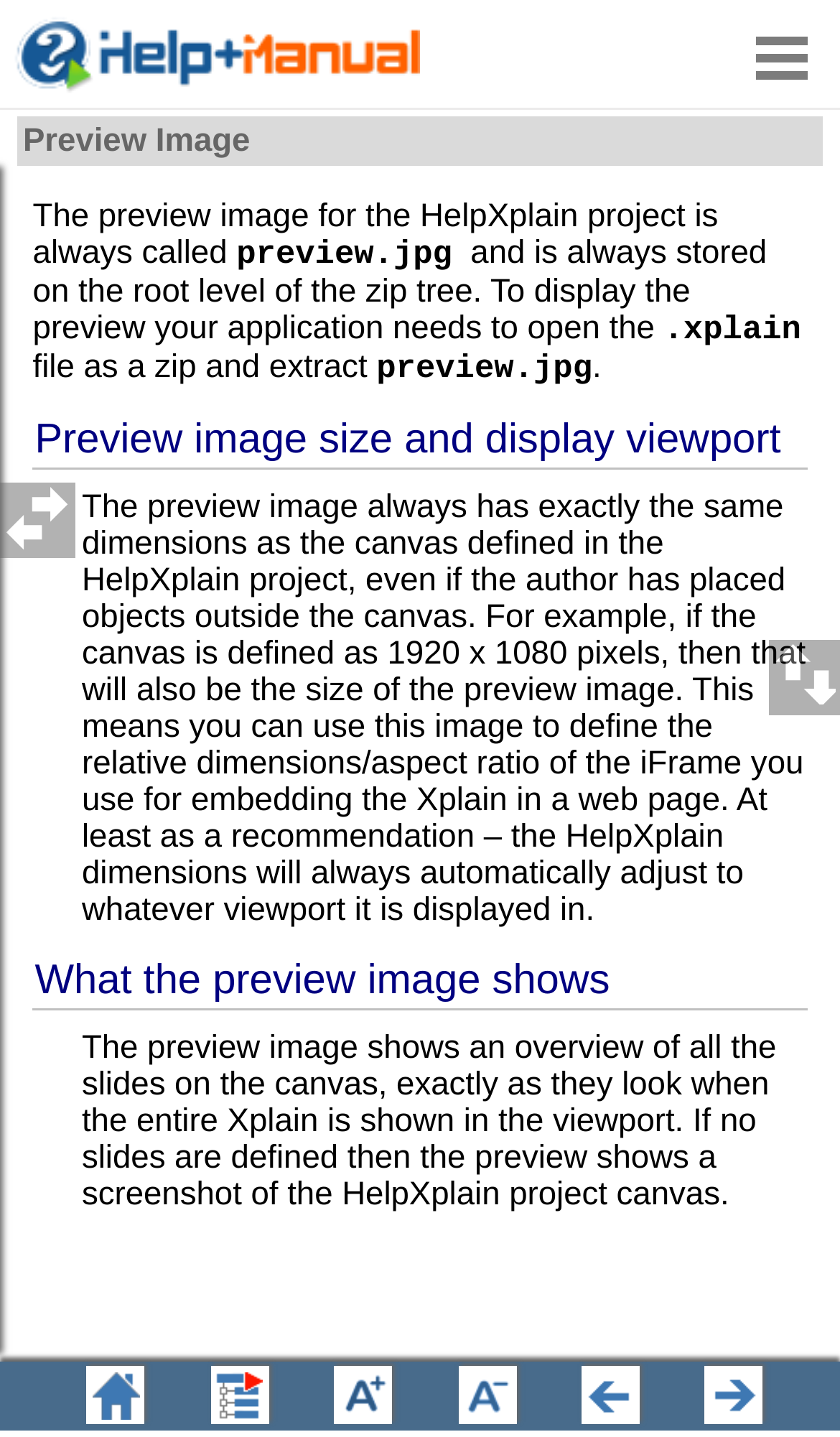Given the description: "parent_node: Products", determine the bounding box coordinates of the UI element. The coordinates should be formatted as four float numbers between 0 and 1, [left, top, right, bottom].

[0.887, 0.015, 0.974, 0.066]